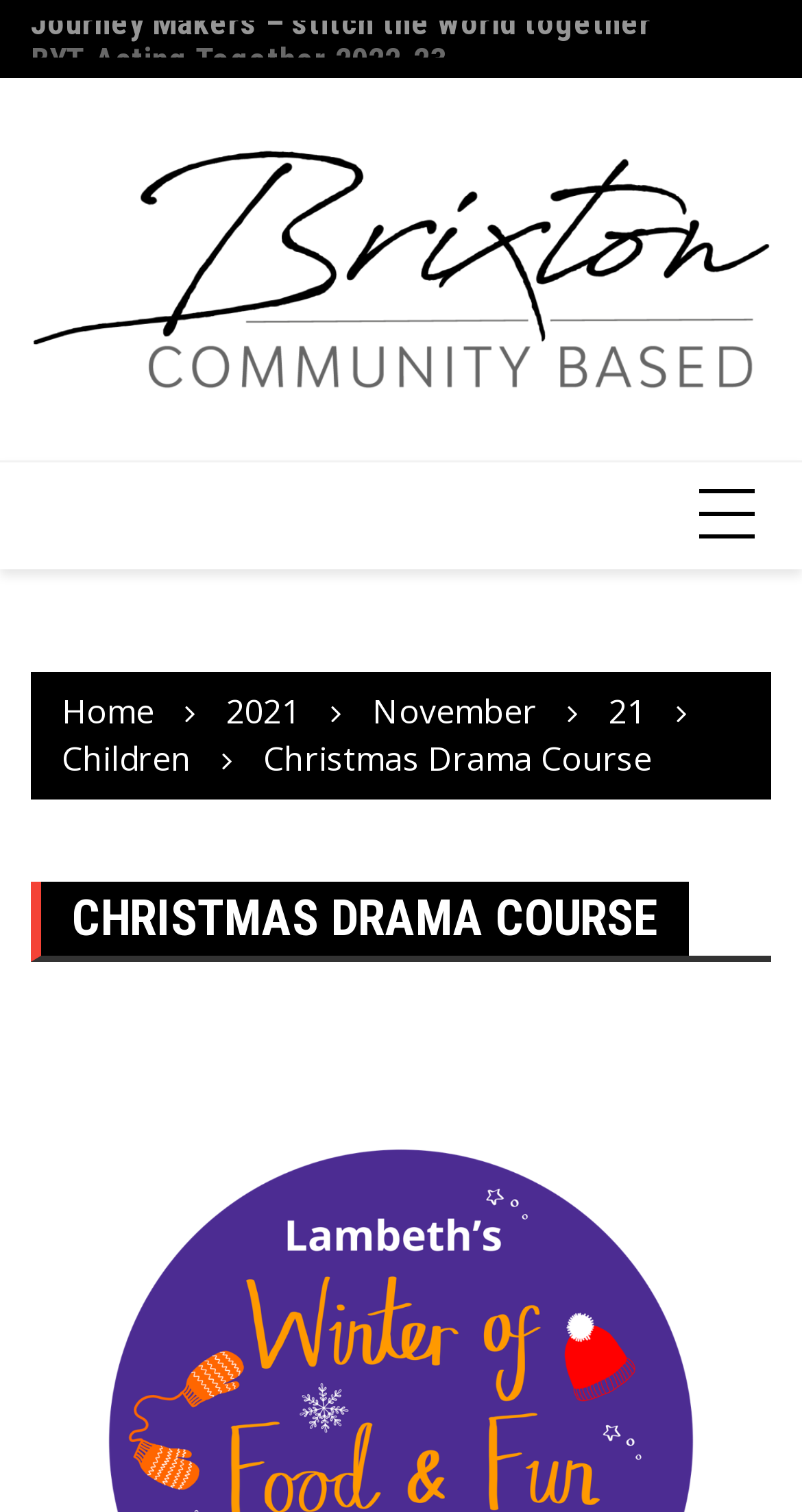Using the webpage screenshot, locate the HTML element that fits the following description and provide its bounding box: "21".

[0.759, 0.456, 0.805, 0.485]